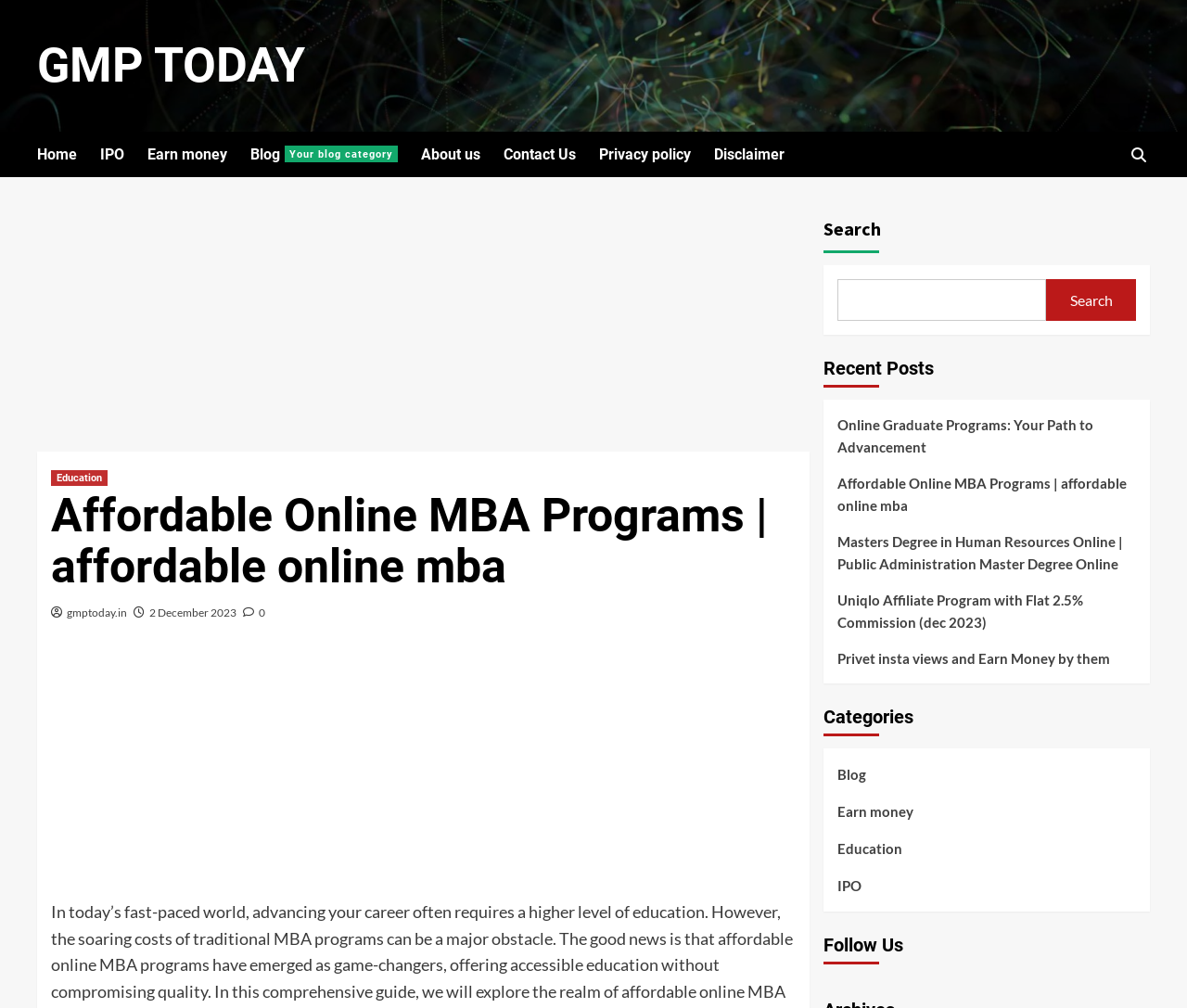Locate the bounding box coordinates of the element I should click to achieve the following instruction: "Follow on social media".

[0.693, 0.922, 0.761, 0.956]